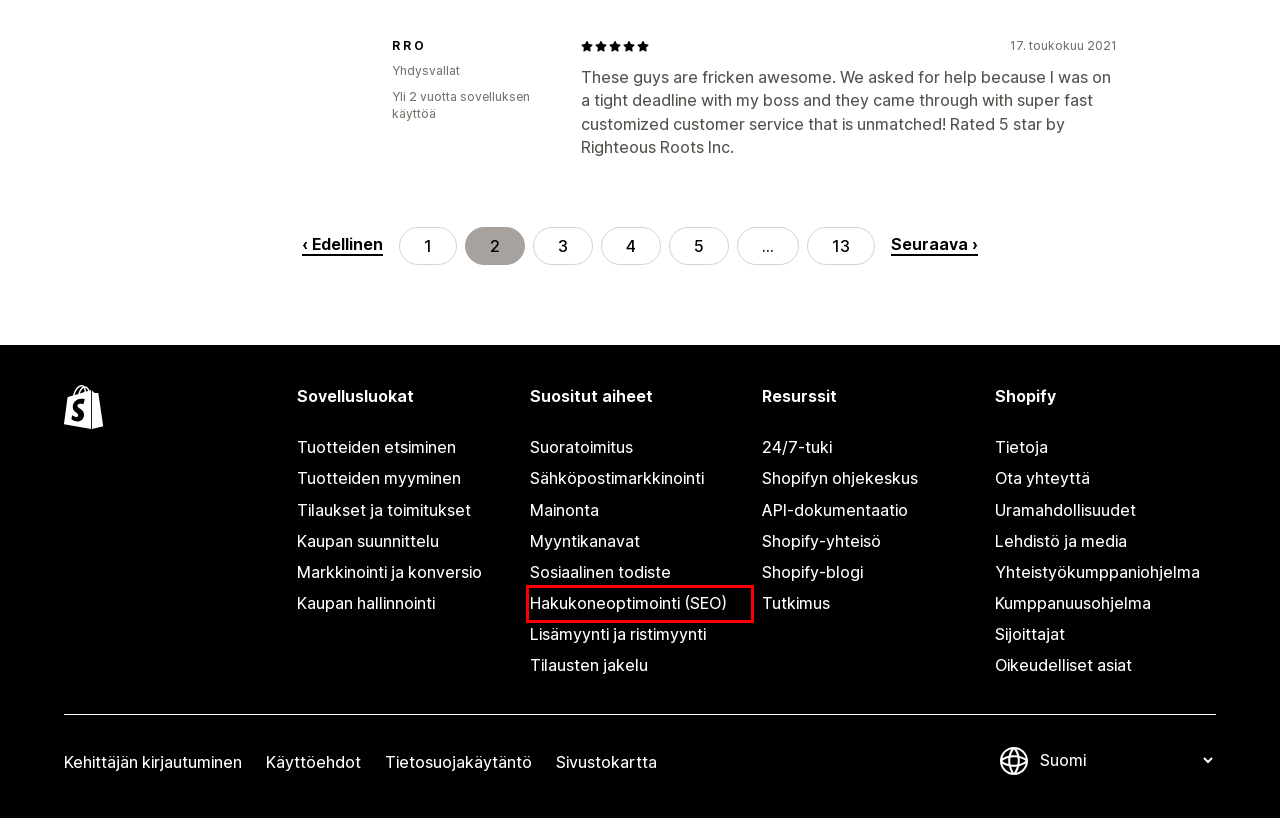Observe the provided screenshot of a webpage with a red bounding box around a specific UI element. Choose the webpage description that best fits the new webpage after you click on the highlighted element. These are your options:
A. Shopify App Store
B. Become a Shopify Partner Today - Shopify Partners
C. Parhaat Tuotteiden myyminen -sovellukset vuodelle 2024 – Shopify App Store
D. Parhaat Tilausten jakelu -sovellukset vuodelle 2024 – Shopify App Store
E. Shopify - Pressroom
F. Careers, Internships, and Jobs at Shopify | Shopify Careers - Shopify USA
G. Parhaat Hakukoneoptimointi (SEO) -sovellukset vuodelle 2024 – Shopify App Store
H. Parhaat Tuotteiden etsiminen -sovellukset vuodelle 2024 – Shopify App Store

G